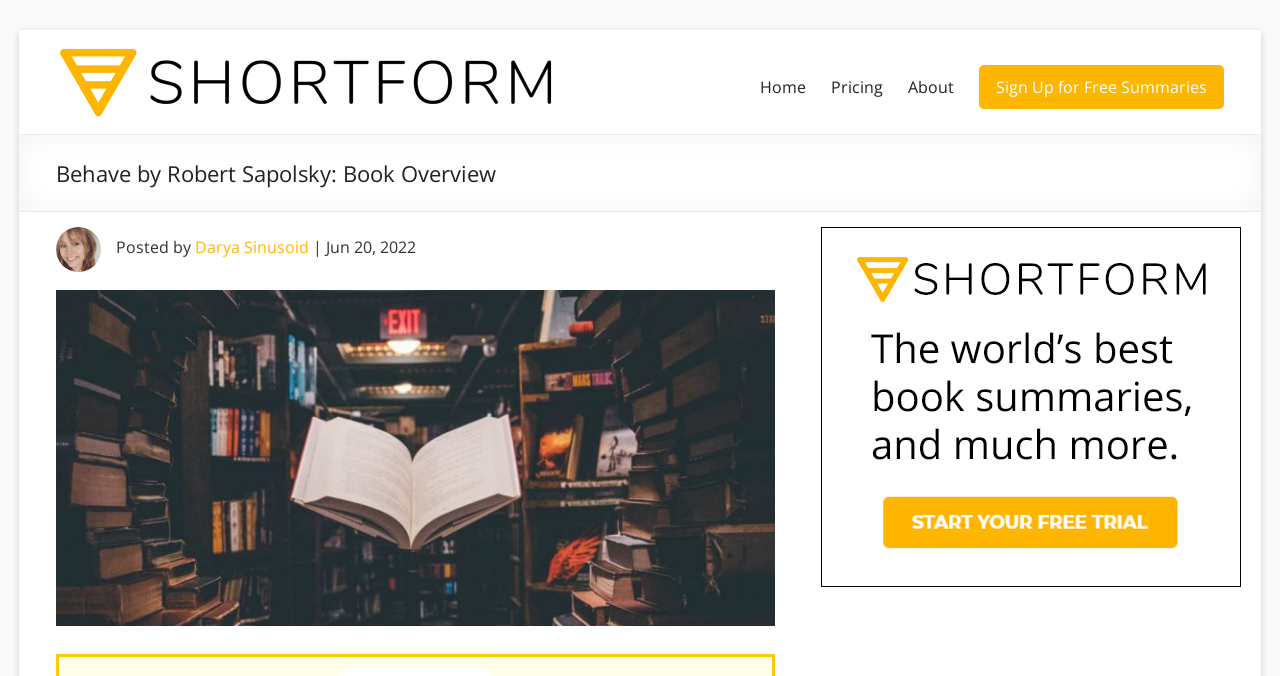Generate a thorough caption detailing the webpage content.

The webpage is about a book overview of "Behave: The Biology of Humans at Our Best and Worst" by Robert Sapolsky. At the top left, there is a link to "Shortform Books" accompanied by an image with the same name. Below this, there is a heading that displays the title of the book overview. 

To the right of the heading, there is a section with the author's name, "Darya Sinusoid", and the date "Jun 20, 2022", separated by a vertical line. 

Below the heading, there is a large image that takes up most of the page, which is likely the book cover of "Behave by Robert Sapolsky: Book Overview". 

At the top right, there are several links, including "Home", "Pricing", "About", and "Sign Up for Free Summaries", arranged horizontally. 

At the bottom right, there is a complementary section with a link, but its content is not specified.